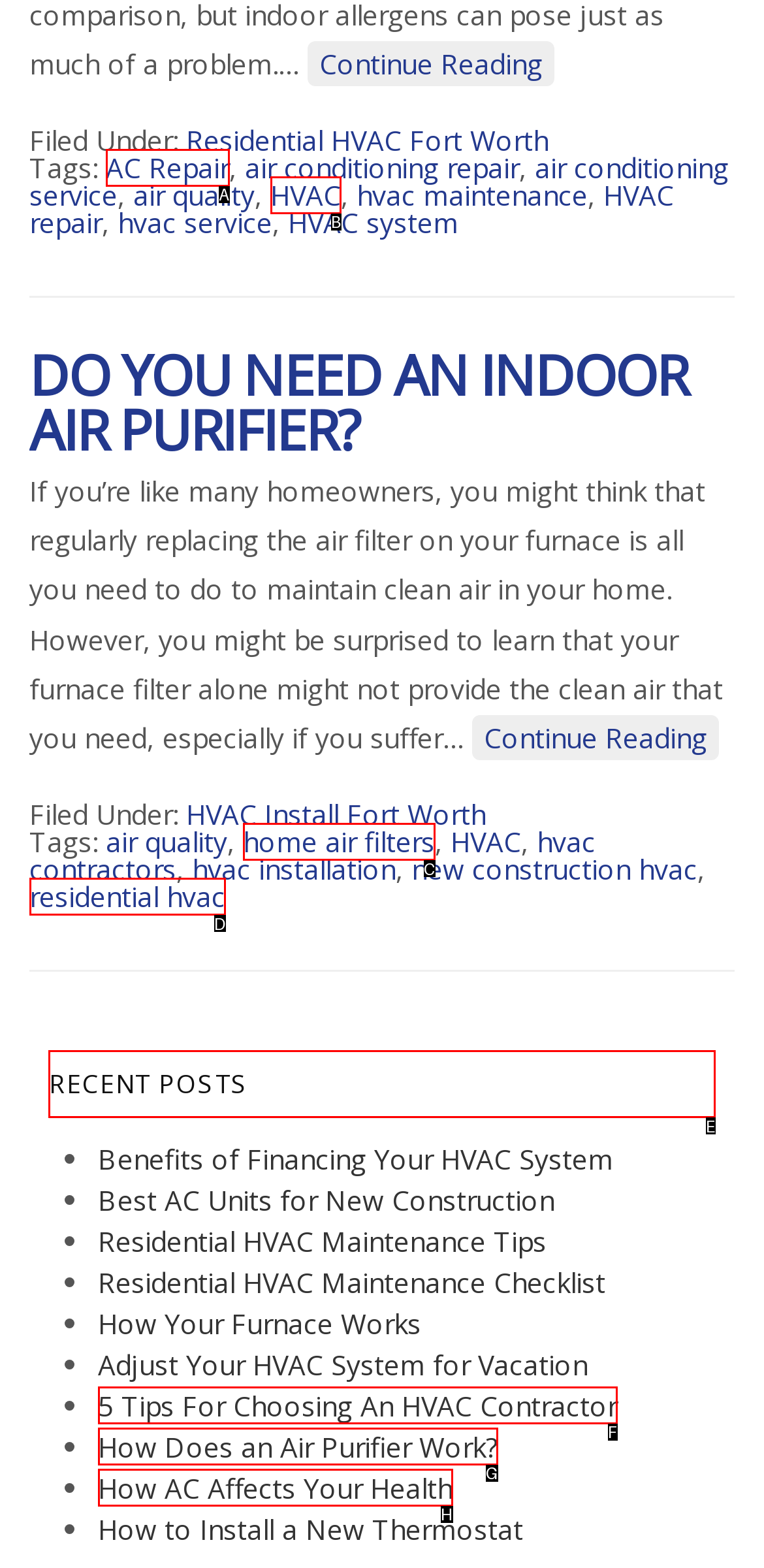Choose the correct UI element to click for this task: Check recent posts Answer using the letter from the given choices.

E